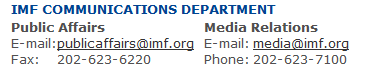How many main sections are there in the contact information?
Refer to the image and provide a one-word or short phrase answer.

2